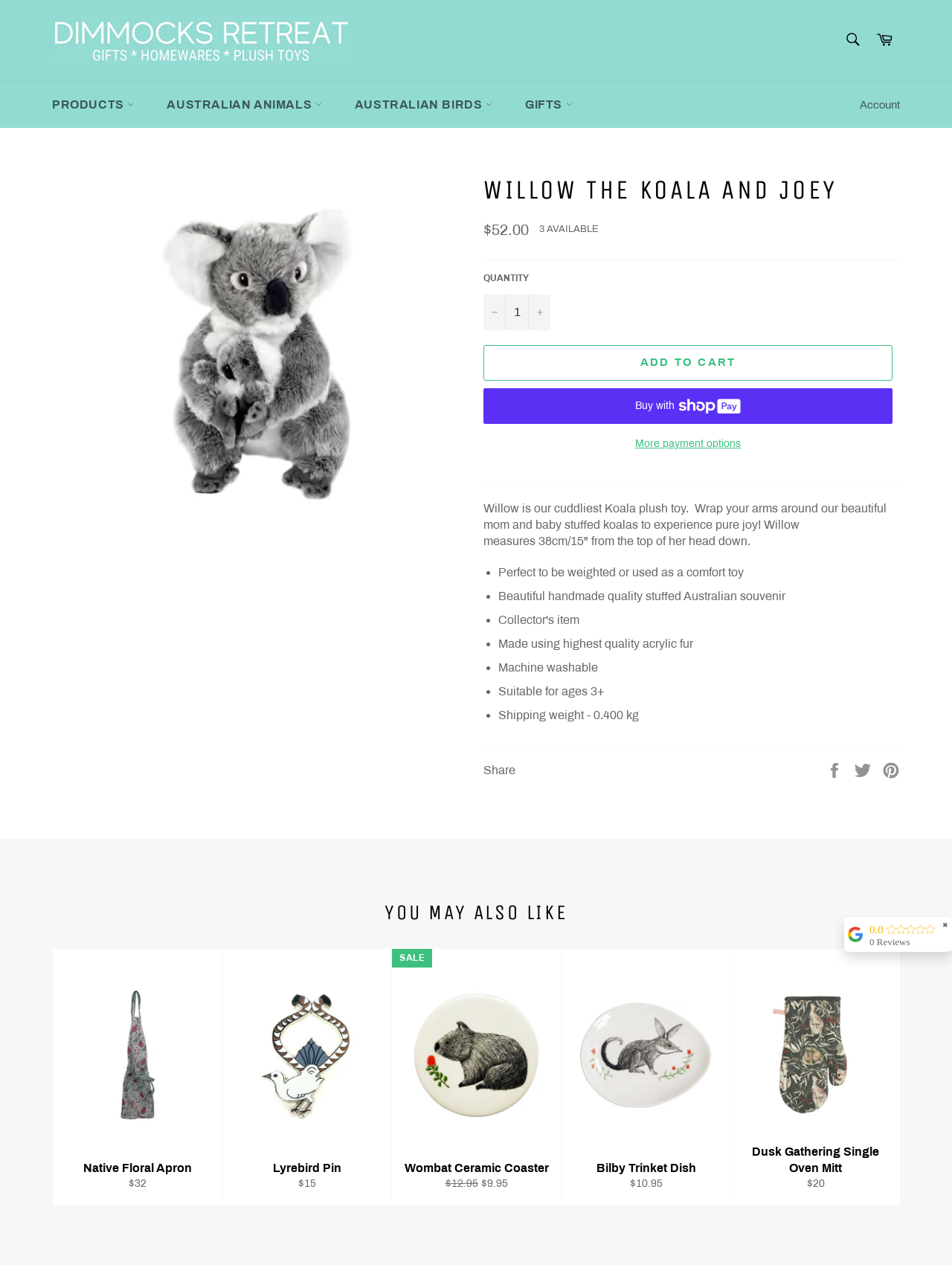Given the description of the UI element: "Search", predict the bounding box coordinates in the form of [left, top, right, bottom], with each value being a float between 0 and 1.

[0.877, 0.019, 0.912, 0.044]